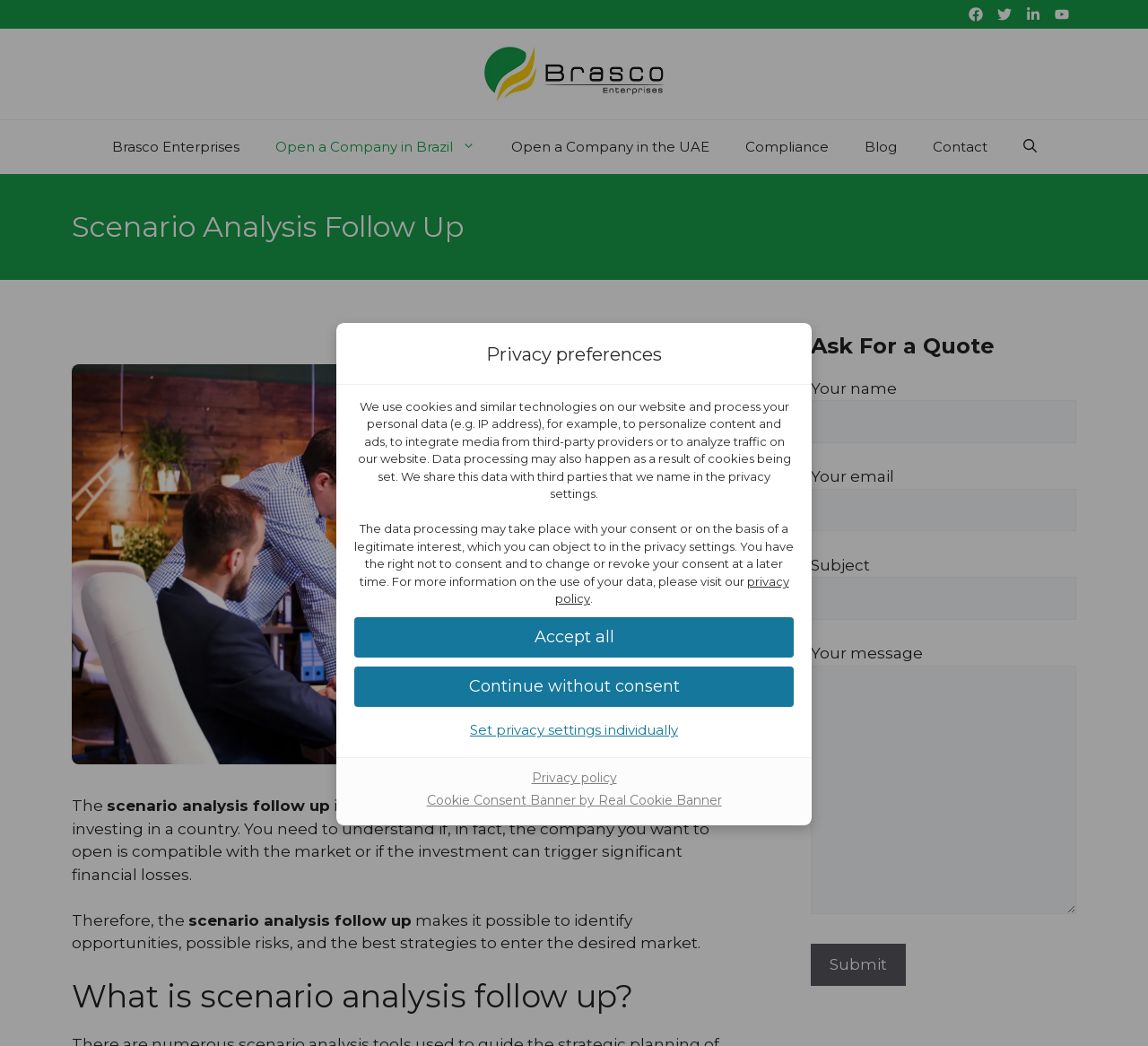Respond to the following query with just one word or a short phrase: 
Where can users find more information on data use?

Privacy policy